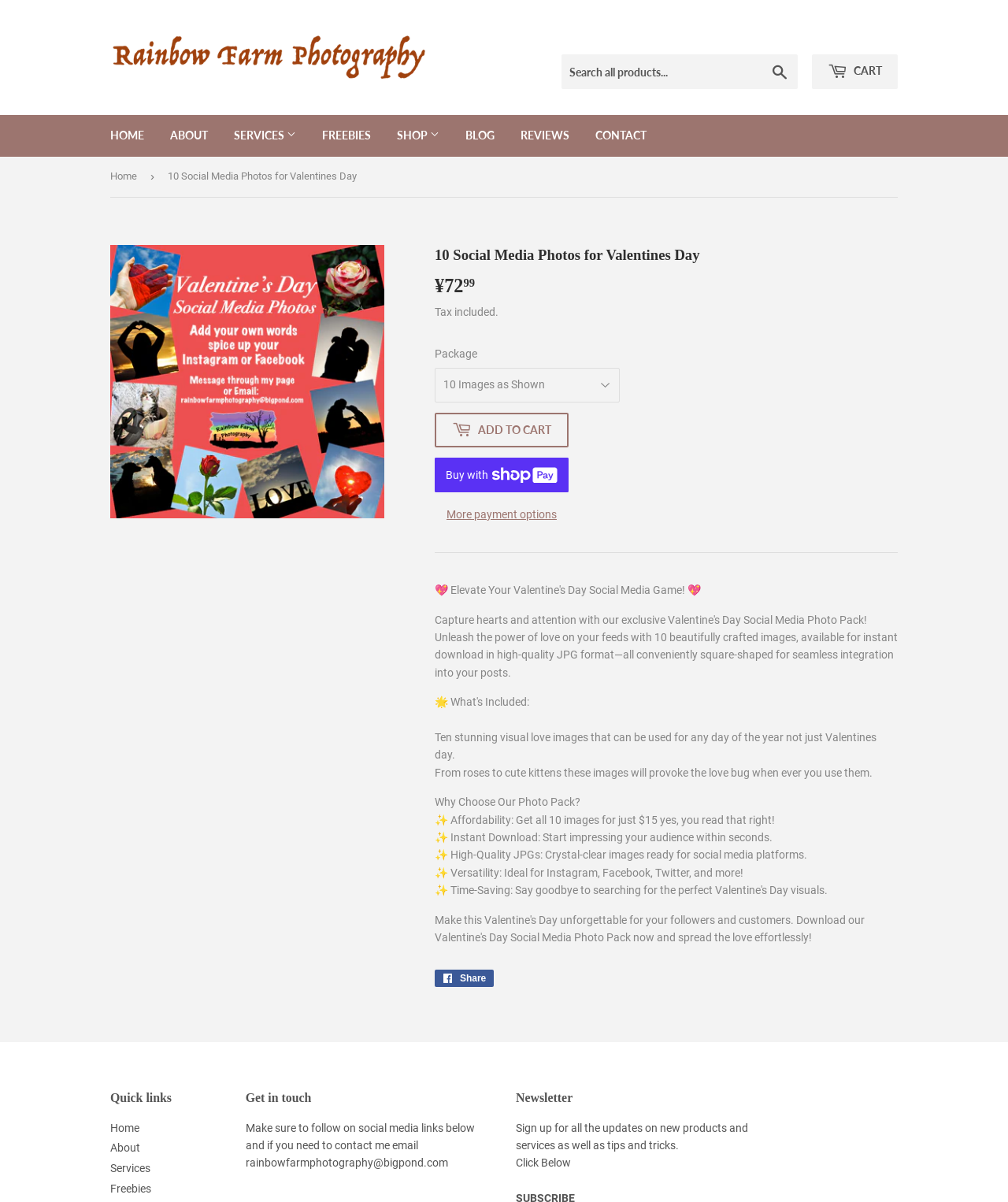Based on the image, provide a detailed response to the question:
What is the price of the 10 Social Media Photos for Valentines Day package?

I found the price of the package by looking at the section that describes the product, where it says '¥72.99' next to the 'Tax included.' text.